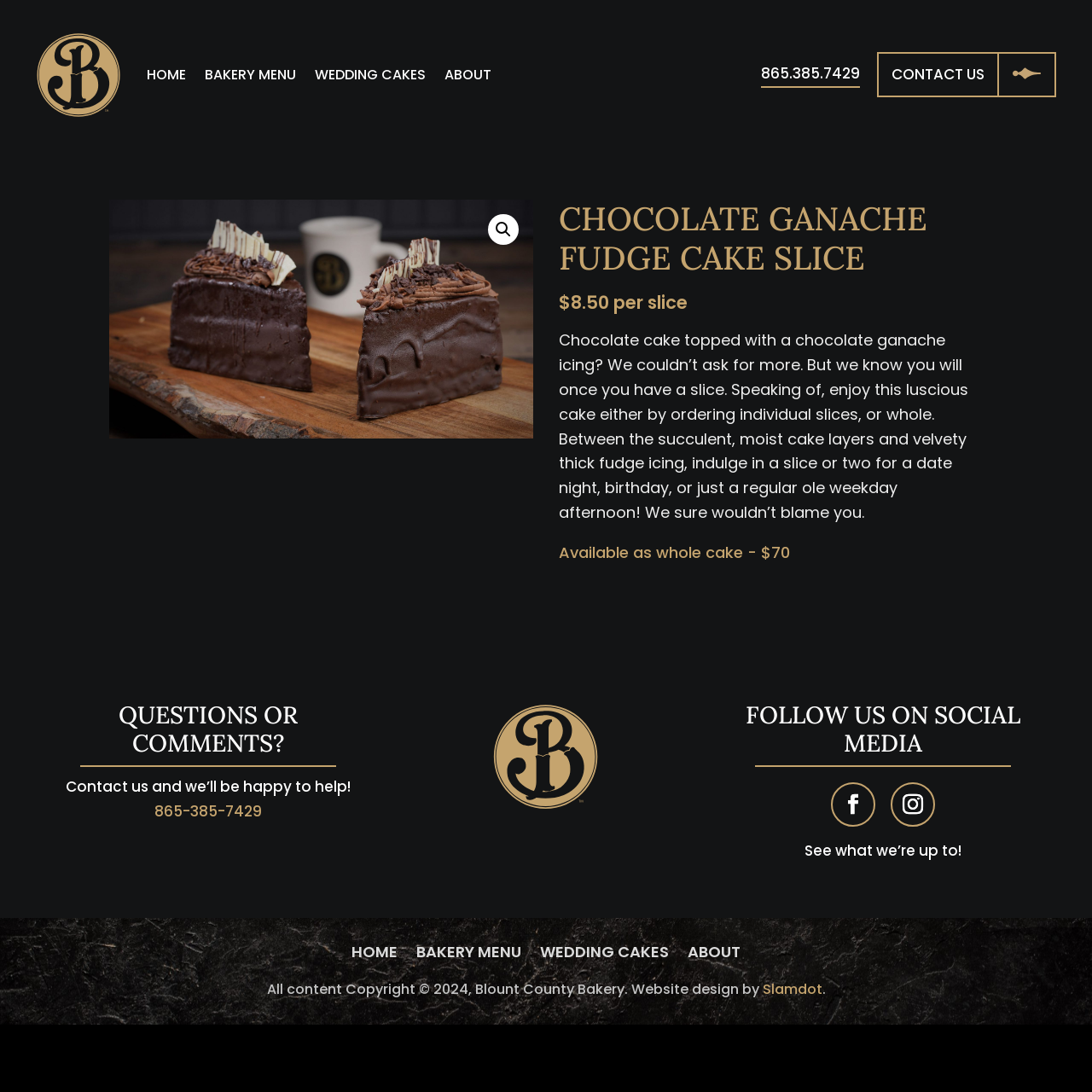Locate the bounding box coordinates of the clickable element to fulfill the following instruction: "Call 865.385.7429". Provide the coordinates as four float numbers between 0 and 1 in the format [left, top, right, bottom].

[0.697, 0.058, 0.788, 0.077]